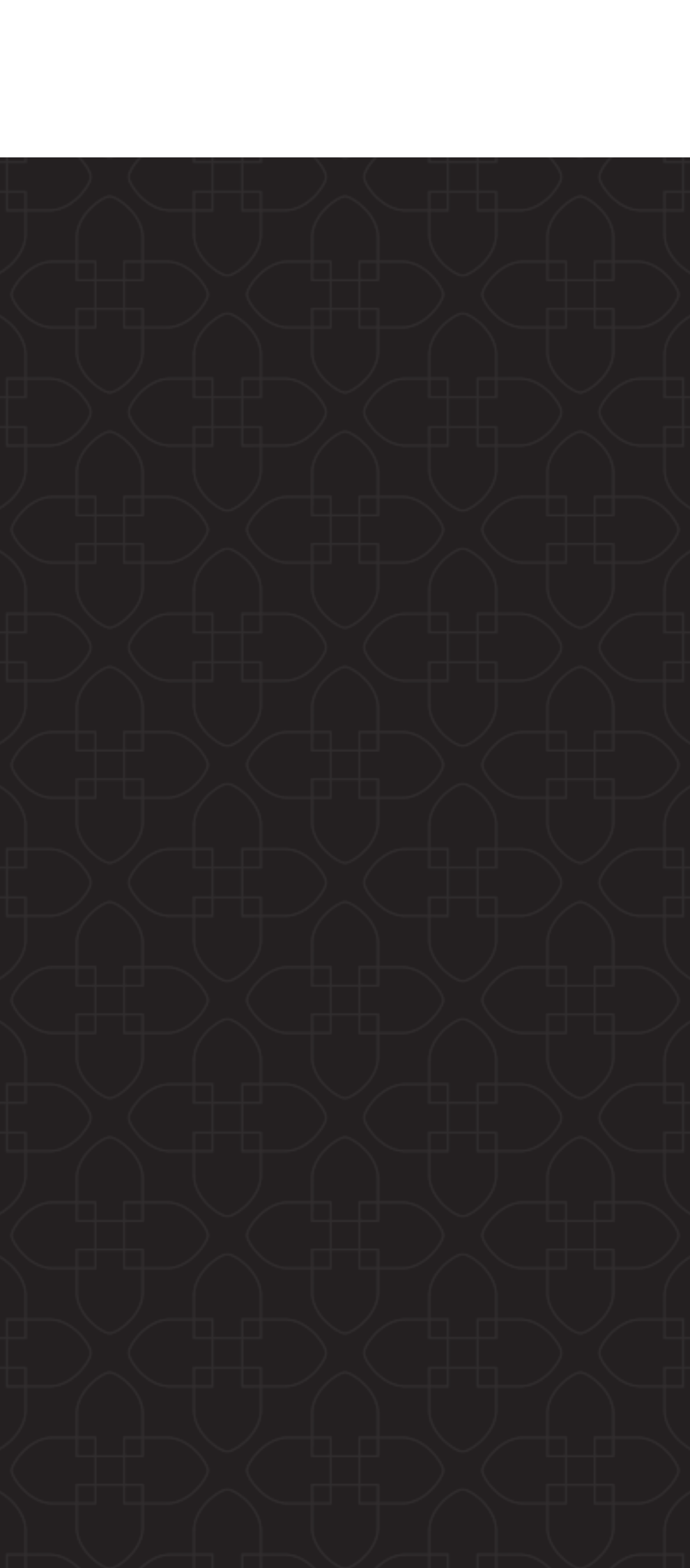Show the bounding box coordinates of the region that should be clicked to follow the instruction: "Find the school's location."

[0.401, 0.322, 0.599, 0.348]